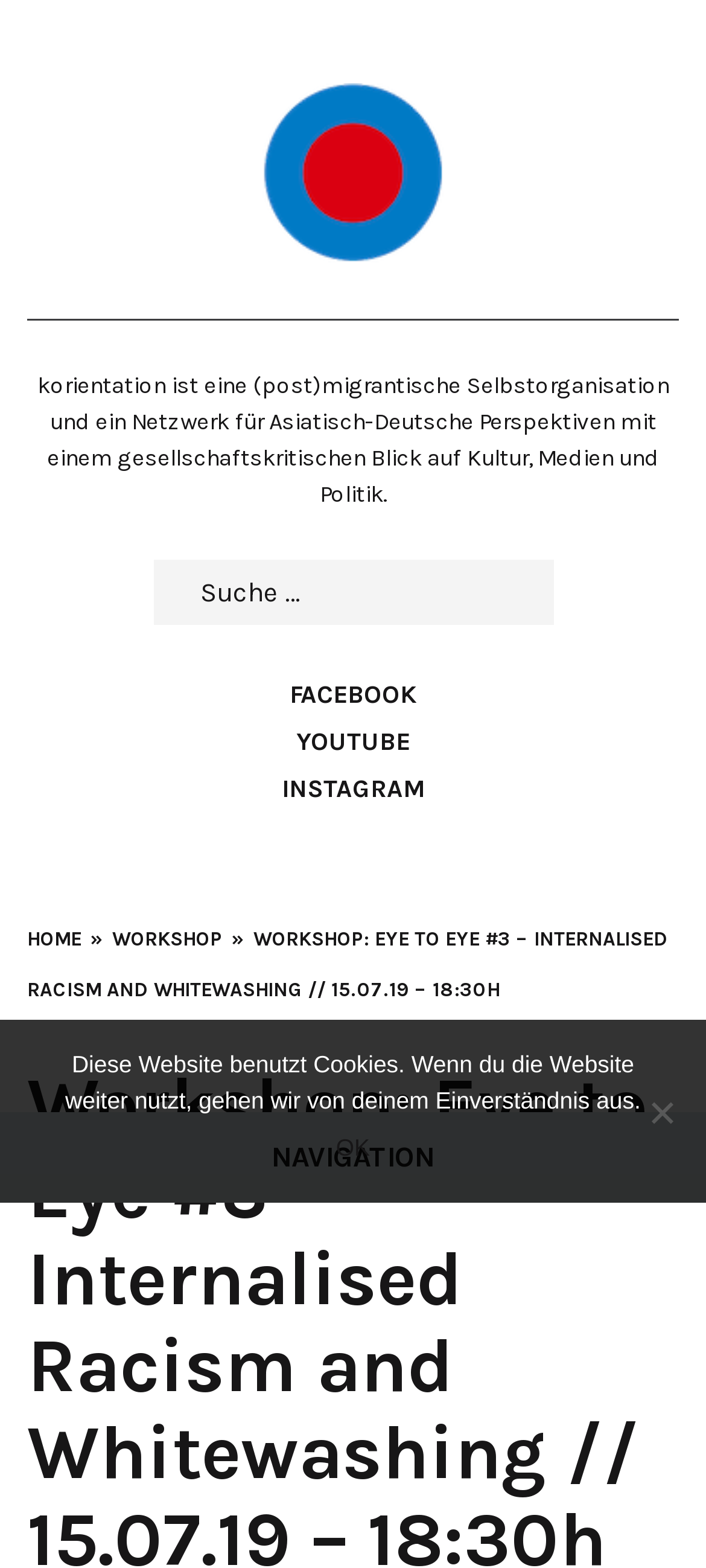Provide a one-word or short-phrase answer to the question:
How many social media links are there?

3